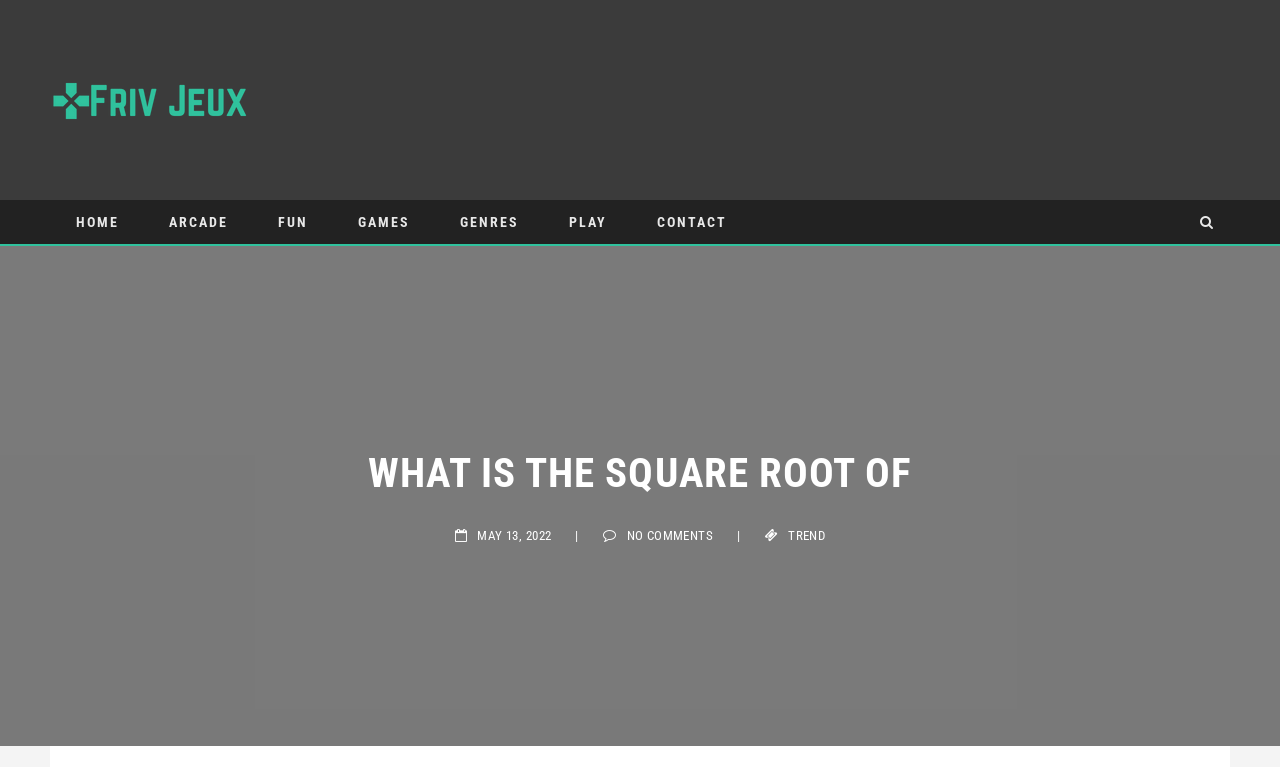Please answer the following question using a single word or phrase: 
How many links are in the top navigation bar?

6